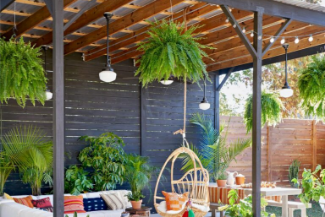What is the purpose of the hanging chair?
From the image, respond with a single word or phrase.

For relaxation